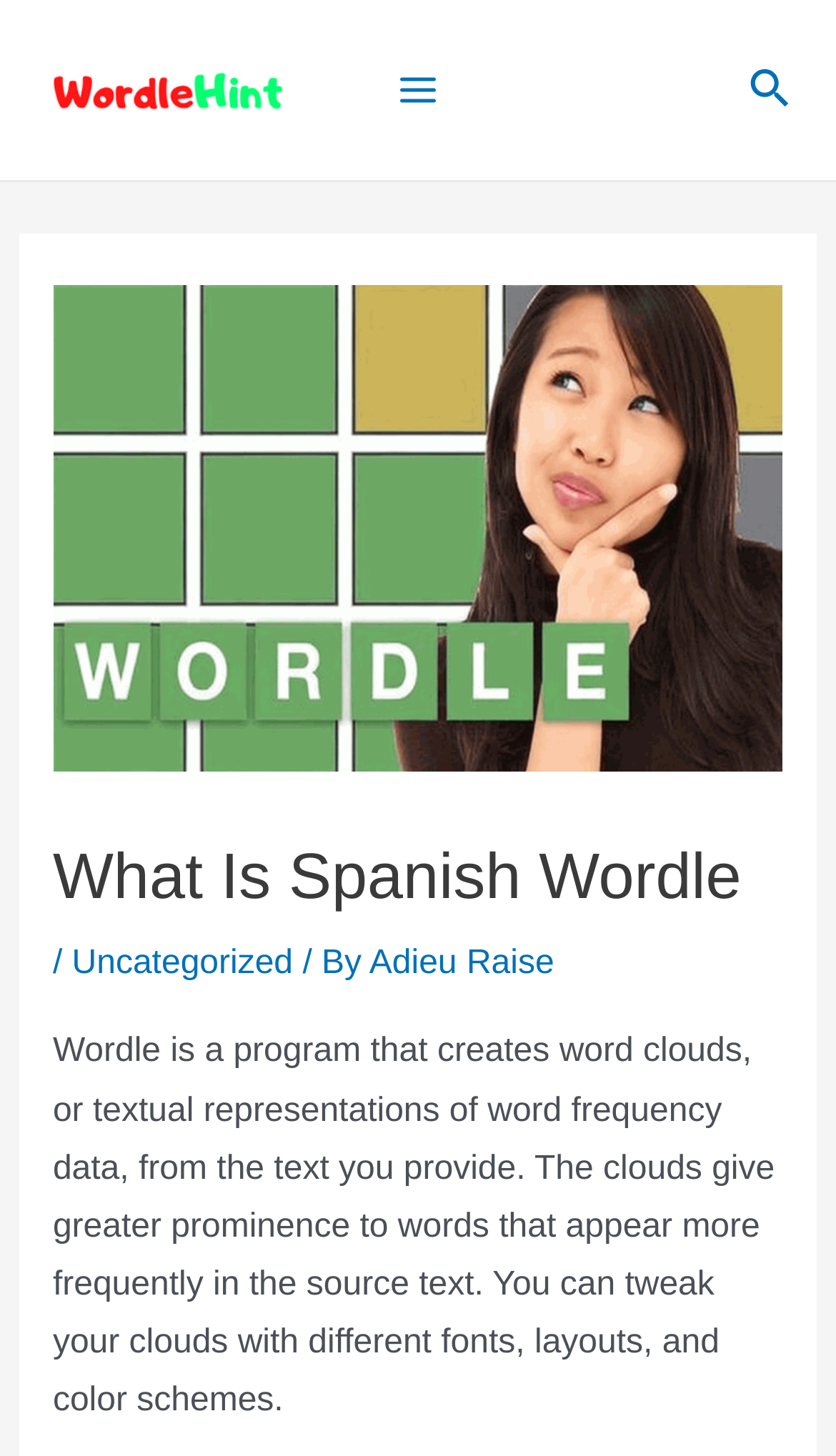Based on the provided description, "Search", find the bounding box of the corresponding UI element in the screenshot.

[0.897, 0.04, 0.949, 0.083]